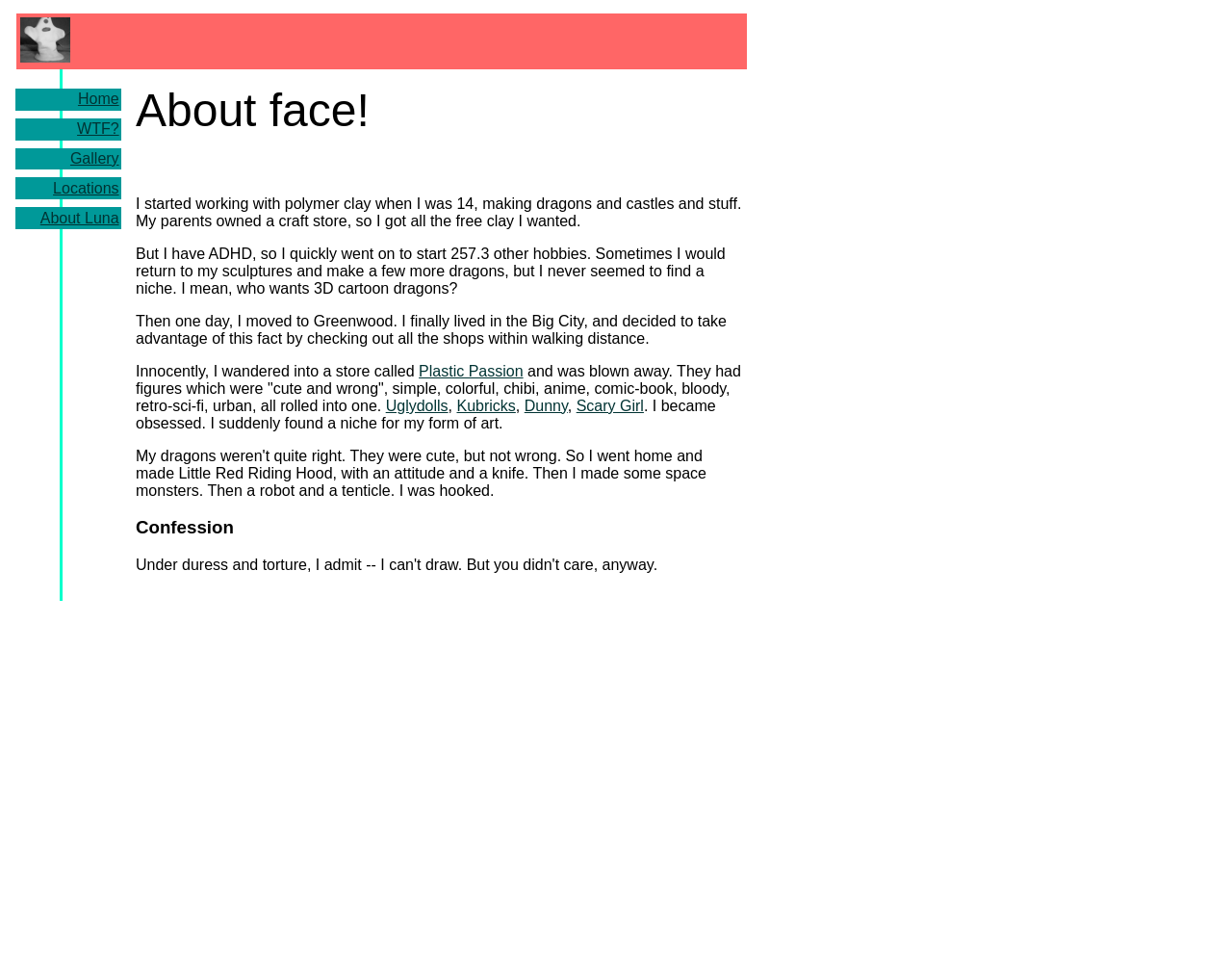Point out the bounding box coordinates of the section to click in order to follow this instruction: "visit gallery".

[0.057, 0.156, 0.097, 0.173]